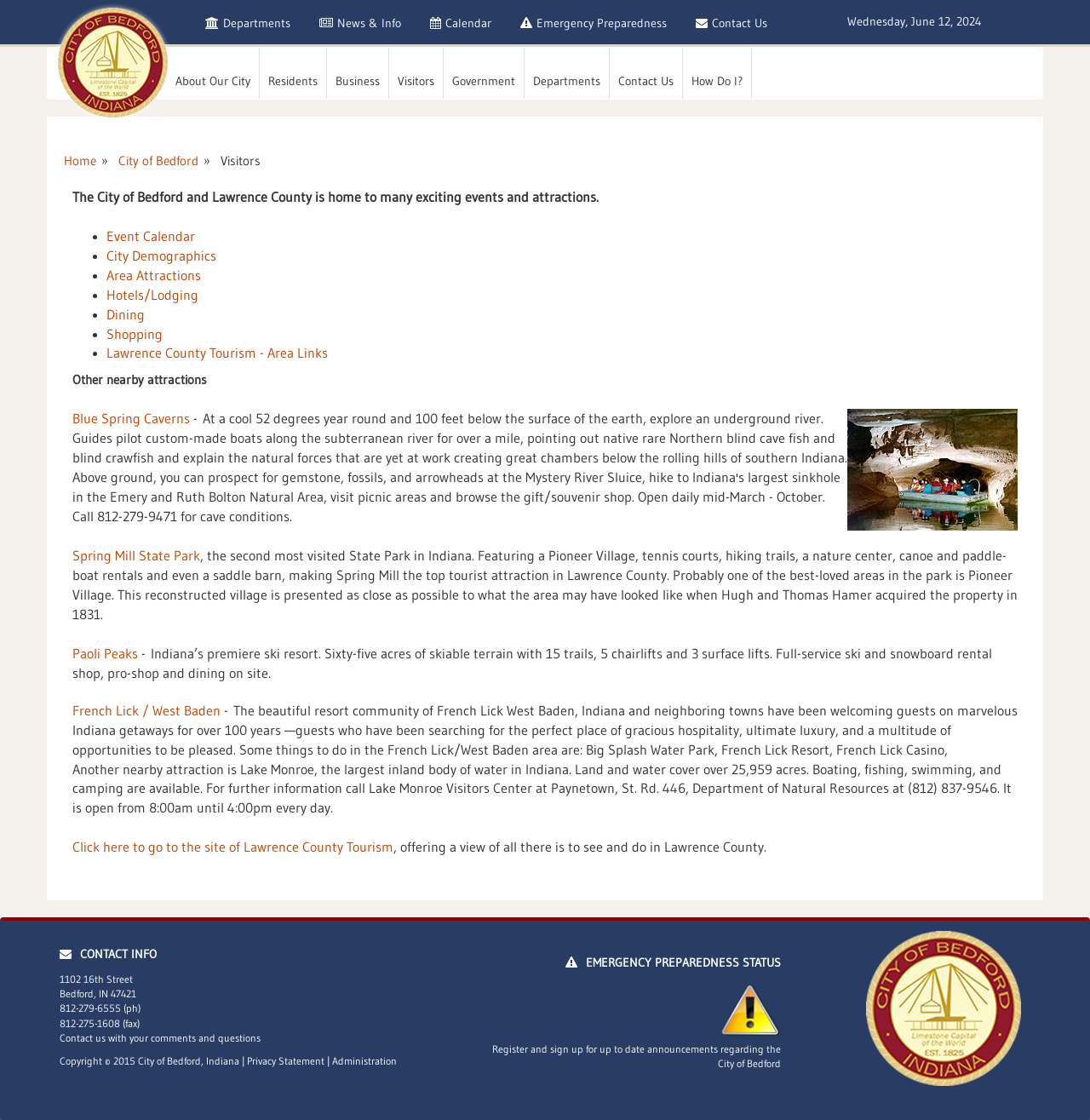Write a detailed summary of the webpage.

The webpage is the official website of the City of Bedford, Indiana. At the top, there is a logo and a navigation menu with links to various sections of the website, including "Departments", "News & Info", "Calendar", "Emergency Preparedness", and "Contact Us". Below the navigation menu, there is a section displaying the current date, "Wednesday, June 12, 2024".

The main content of the webpage is divided into two columns. The left column contains a menu with links to different sections of the website, including "About Our City", "Residents", "Business", "Visitors", "Government", and "Departments". The right column contains a welcome message and information about the city, including its demographics, attractions, and nearby tourist destinations.

The welcome message describes the City of Bedford and Lawrence County as a place with many exciting events and attractions. It highlights the area's natural beauty, outdoor recreational activities, and cultural amenities. The message also provides links to various attractions, including Blue Spring Caverns, Spring Mill State Park, Paoli Peaks, and French Lick / West Baden.

Below the welcome message, there is a section with links to various resources, including an event calendar, city demographics, area attractions, hotels, lodging, dining, shopping, and Lawrence County Tourism. The section also provides information about nearby tourist destinations, including Lake Monroe and the French Lick / West Baden resort community.

At the bottom of the webpage, there is a section with contact information, including the city's address, phone number, and fax number. There is also a link to a contact form and a copyright statement. Additionally, there are links to the city's privacy statement and administration section.